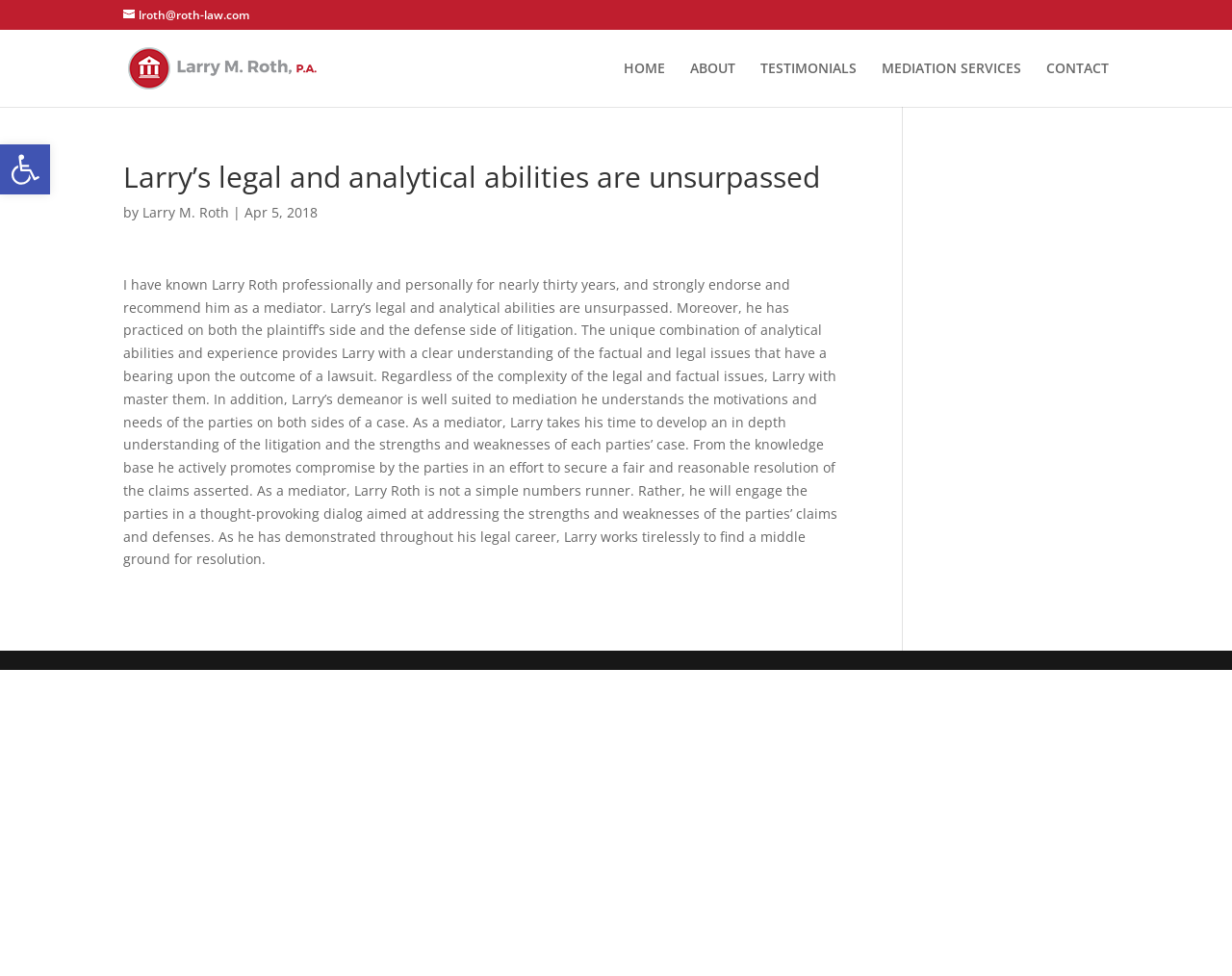From the details in the image, provide a thorough response to the question: How long has the author known Larry Roth?

The author has known Larry Roth professionally and personally for nearly thirty years, as stated in the text 'I have known Larry Roth professionally and personally for nearly thirty years, and strongly endorse and recommend him as a mediator.'